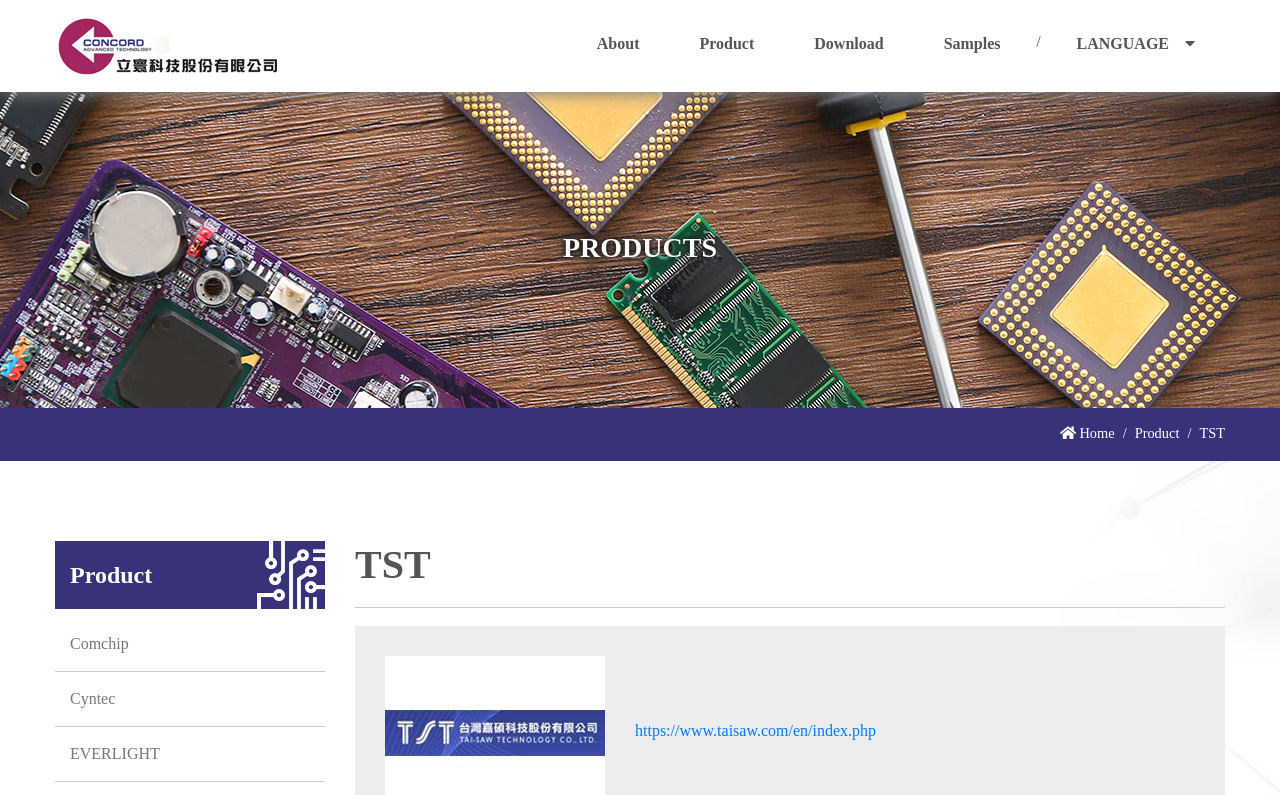From the element description Terms of Use, predict the bounding box coordinates of the UI element. The coordinates must be specified in the format (top-left x, top-left y, bottom-right x, bottom-right y) and should be within the 0 to 1 range.

None